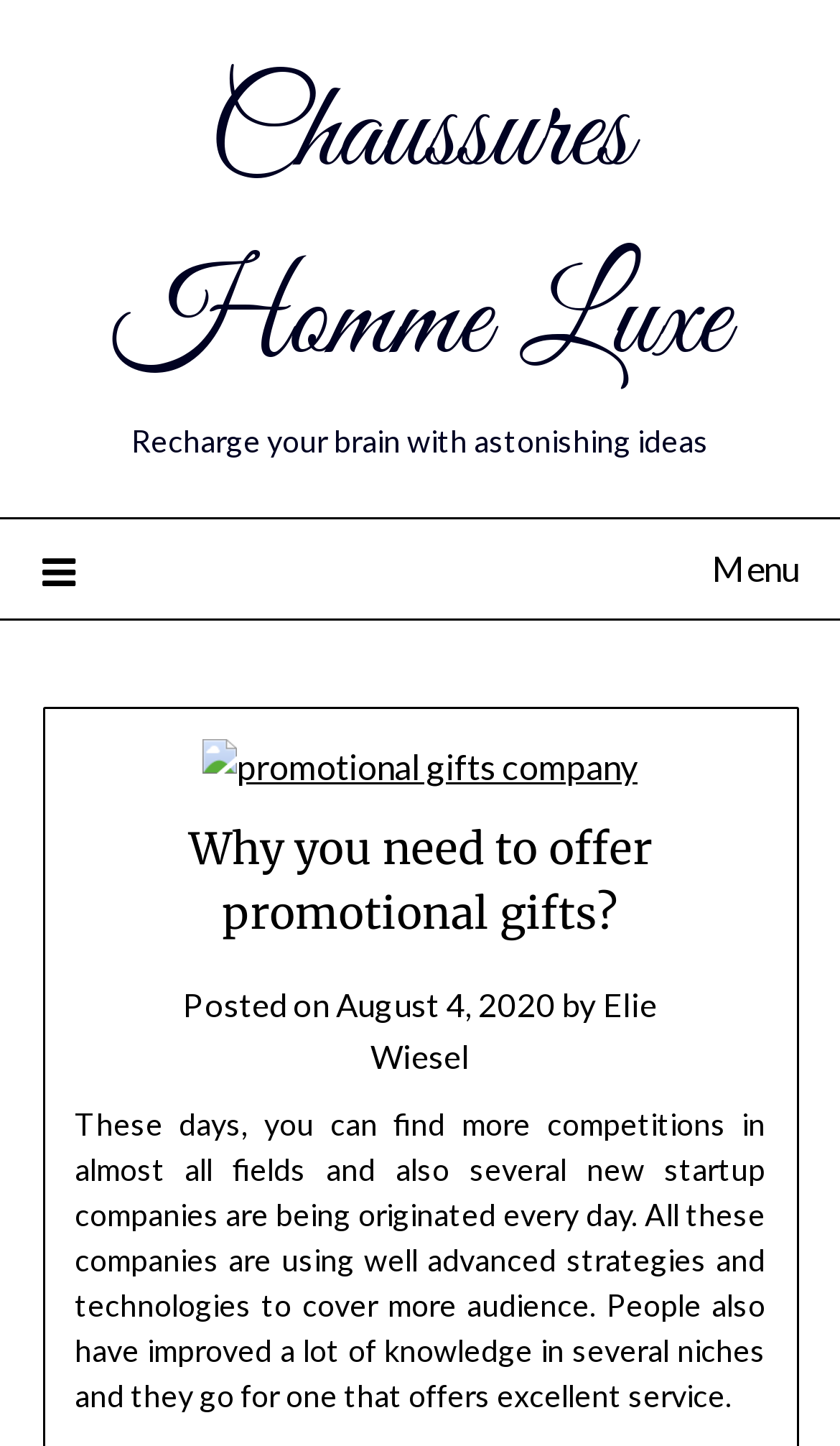Consider the image and give a detailed and elaborate answer to the question: 
What is the topic of the article?

I inferred the topic of the article by looking at the header text 'Why you need to offer promotional gifts?' and the presence of the link 'promotional gifts company' in the menu.